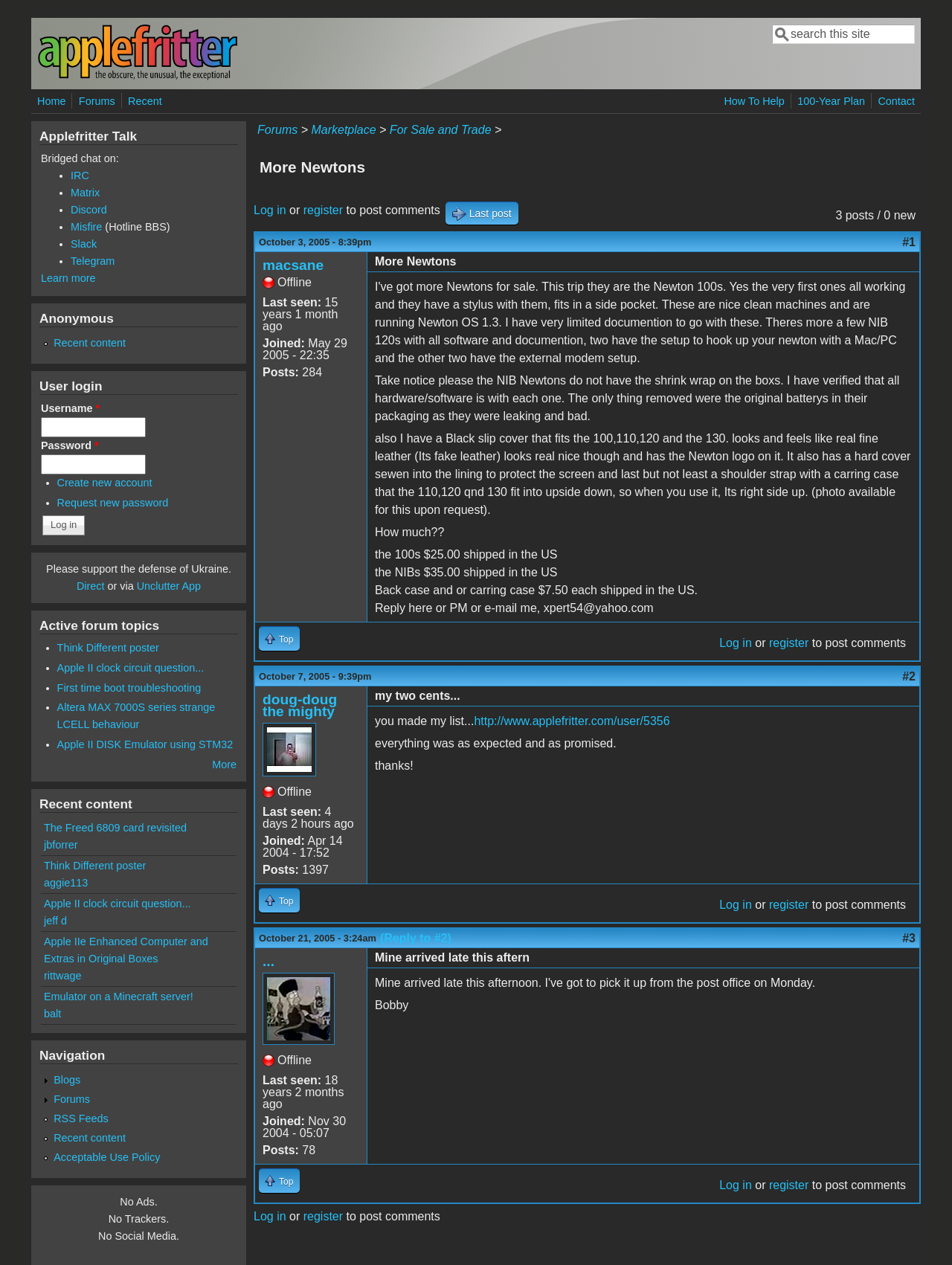What is the topic of the discussion on this webpage?
Examine the webpage screenshot and provide an in-depth answer to the question.

The webpage contains a post about selling Newtons, which is a type of Apple product, and subsequent replies from other users, indicating that the topic of discussion is related to buying and selling Newtons.